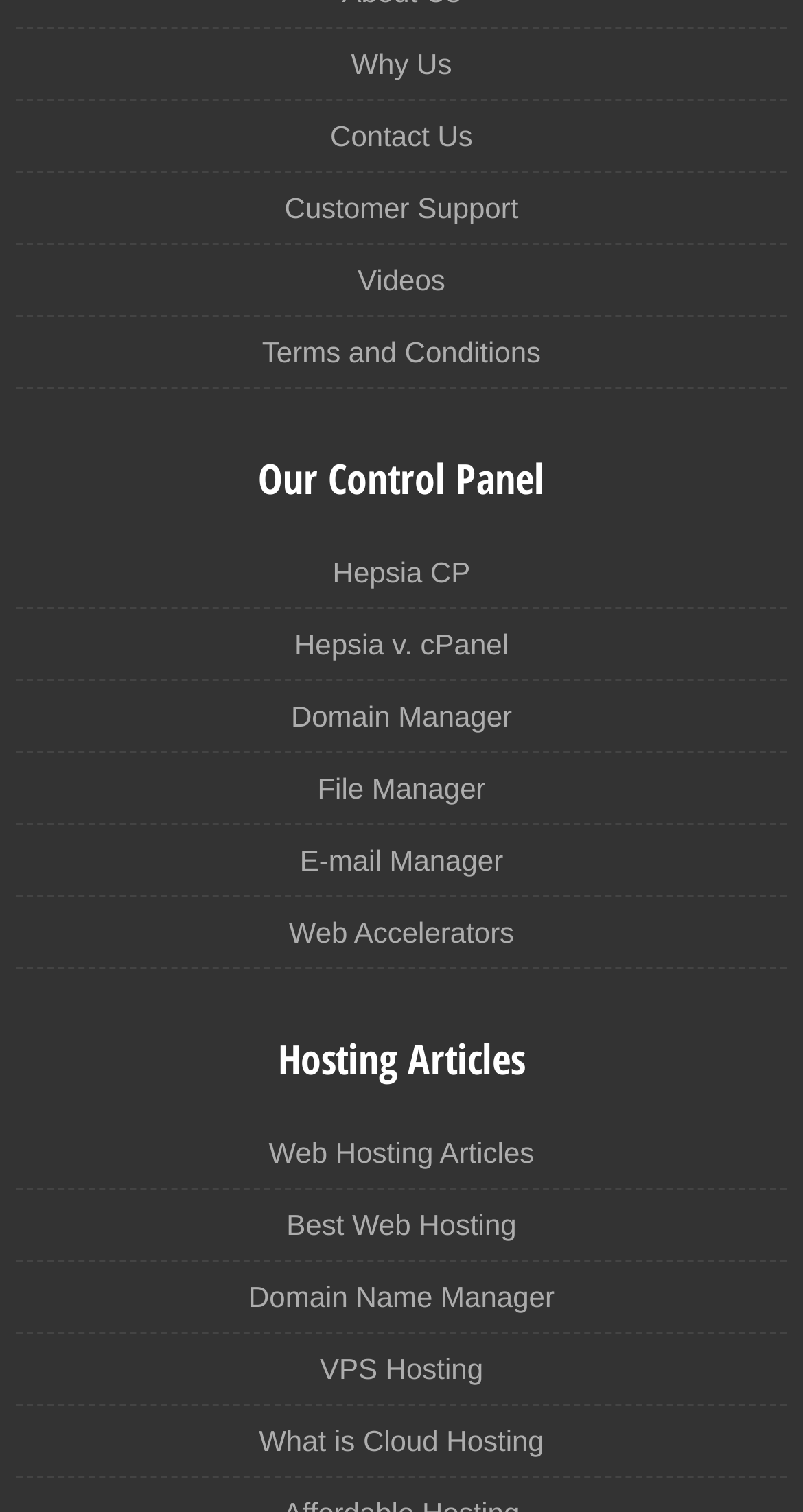Using the details in the image, give a detailed response to the question below:
How many headings are there on the webpage?

I identified two headings on the webpage, which are 'Our Control Panel' and 'Hosting Articles'.